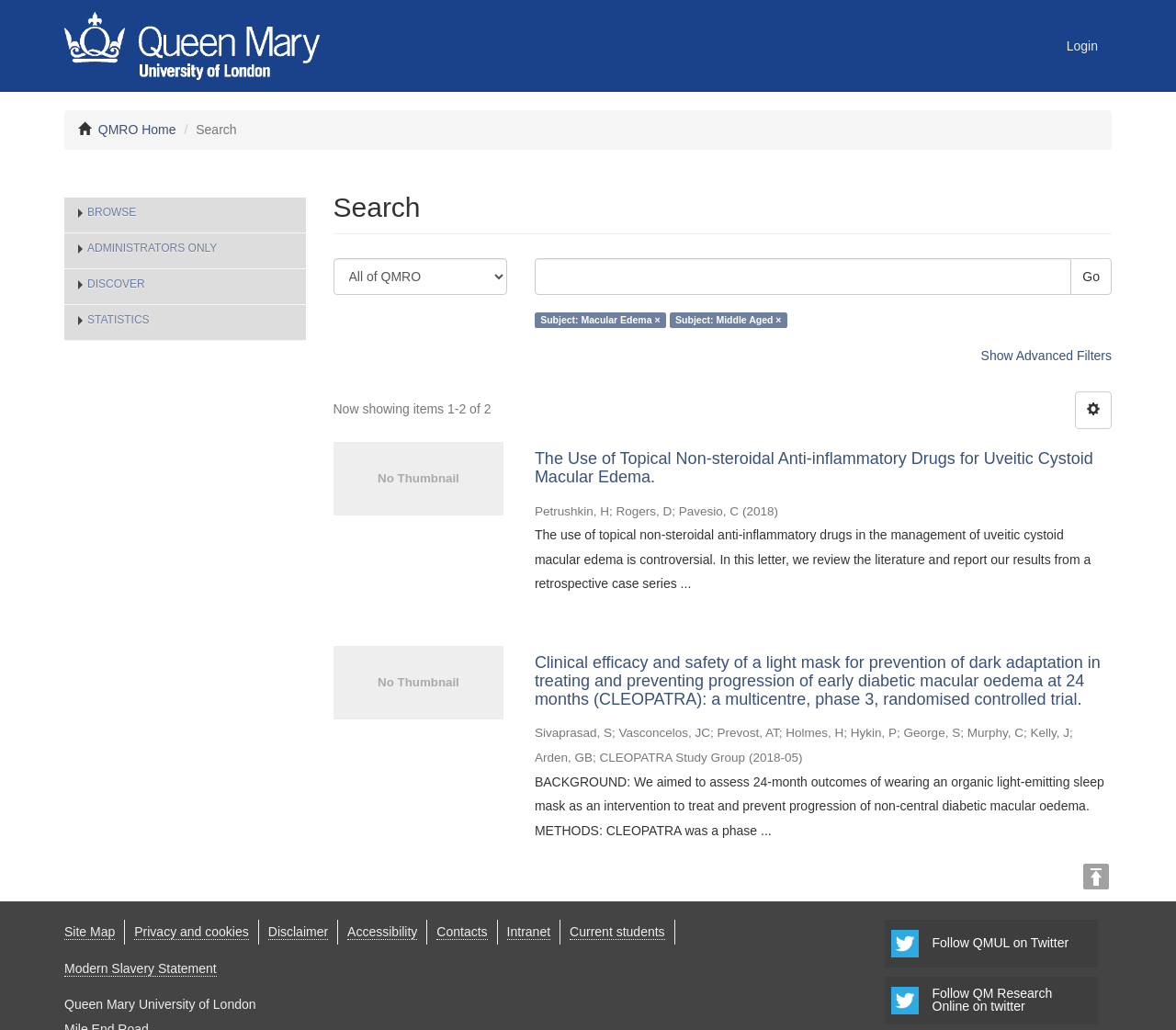Locate the bounding box coordinates of the clickable element to fulfill the following instruction: "Login to the system". Provide the coordinates as four float numbers between 0 and 1 in the format [left, top, right, bottom].

[0.895, 0.0, 0.945, 0.089]